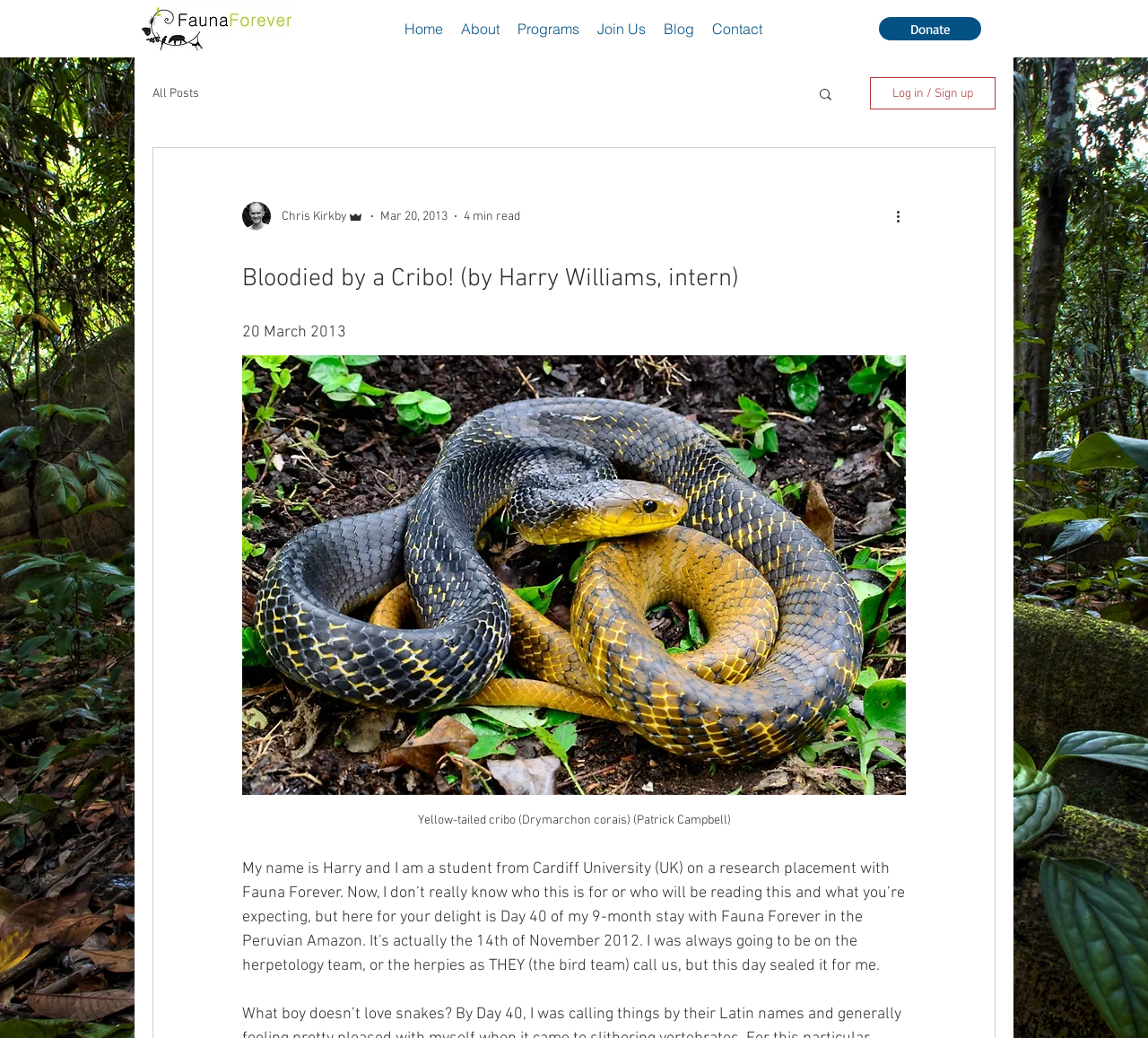Identify the bounding box coordinates of the clickable region required to complete the instruction: "Log in or sign up". The coordinates should be given as four float numbers within the range of 0 and 1, i.e., [left, top, right, bottom].

[0.758, 0.074, 0.867, 0.105]